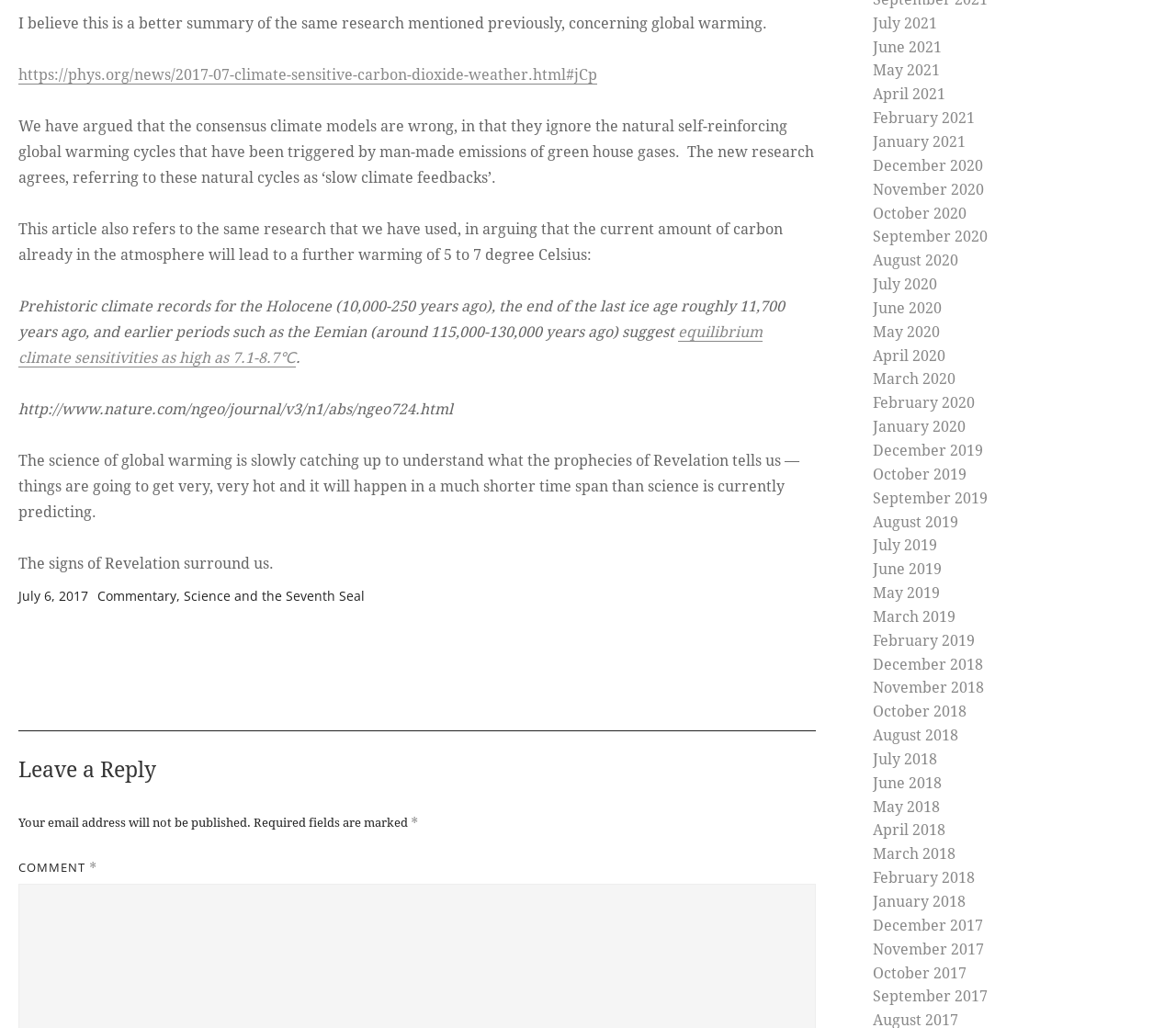Identify the bounding box coordinates for the element you need to click to achieve the following task: "Read the article posted on July 6, 2017". Provide the bounding box coordinates as four float numbers between 0 and 1, in the form [left, top, right, bottom].

[0.016, 0.571, 0.075, 0.588]